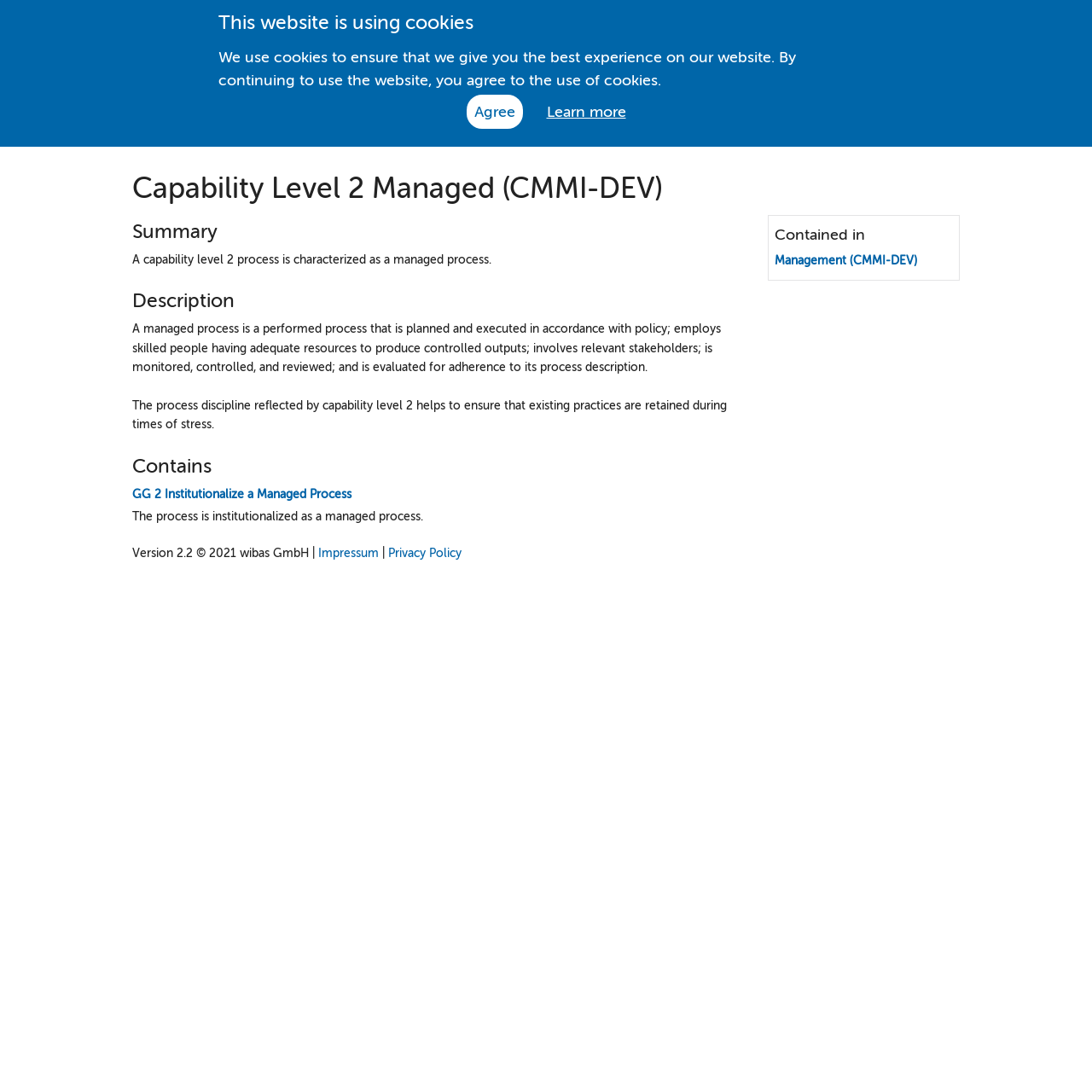Show the bounding box coordinates of the region that should be clicked to follow the instruction: "Learn about GG 2 Institutionalize a Managed Process."

[0.121, 0.107, 0.879, 0.125]